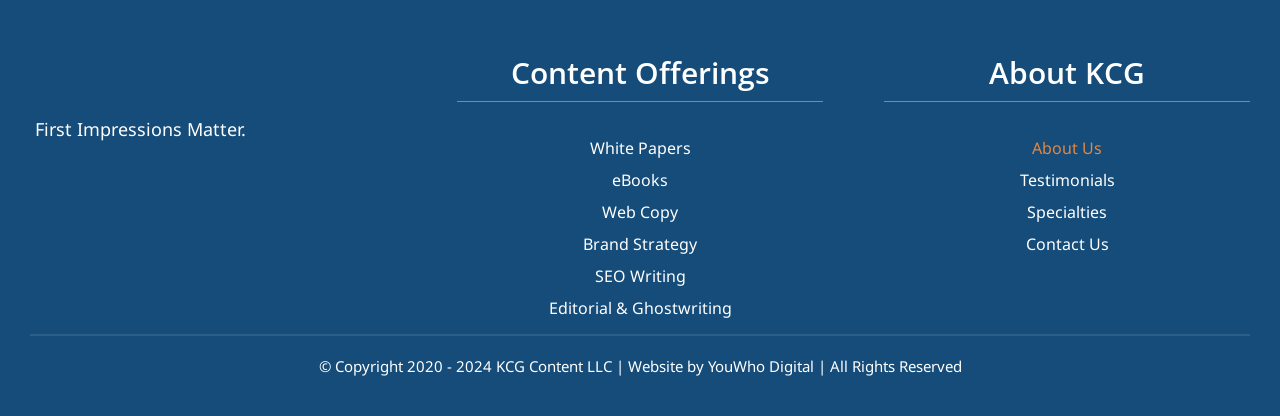How many links are in the navigation menu?
Examine the image and give a concise answer in one word or a short phrase.

6